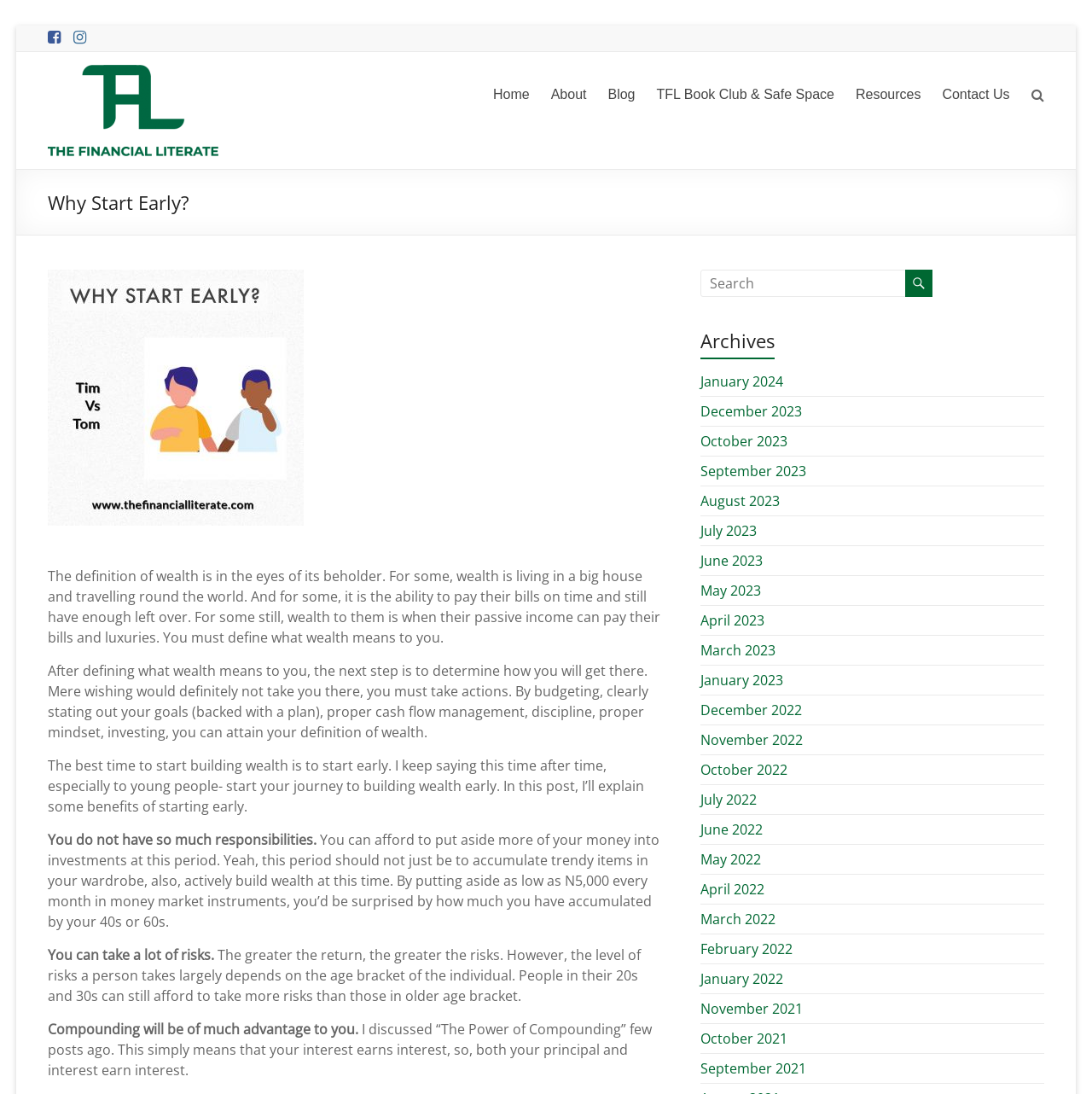Locate the bounding box for the described UI element: "December 2023". Ensure the coordinates are four float numbers between 0 and 1, formatted as [left, top, right, bottom].

[0.641, 0.367, 0.734, 0.385]